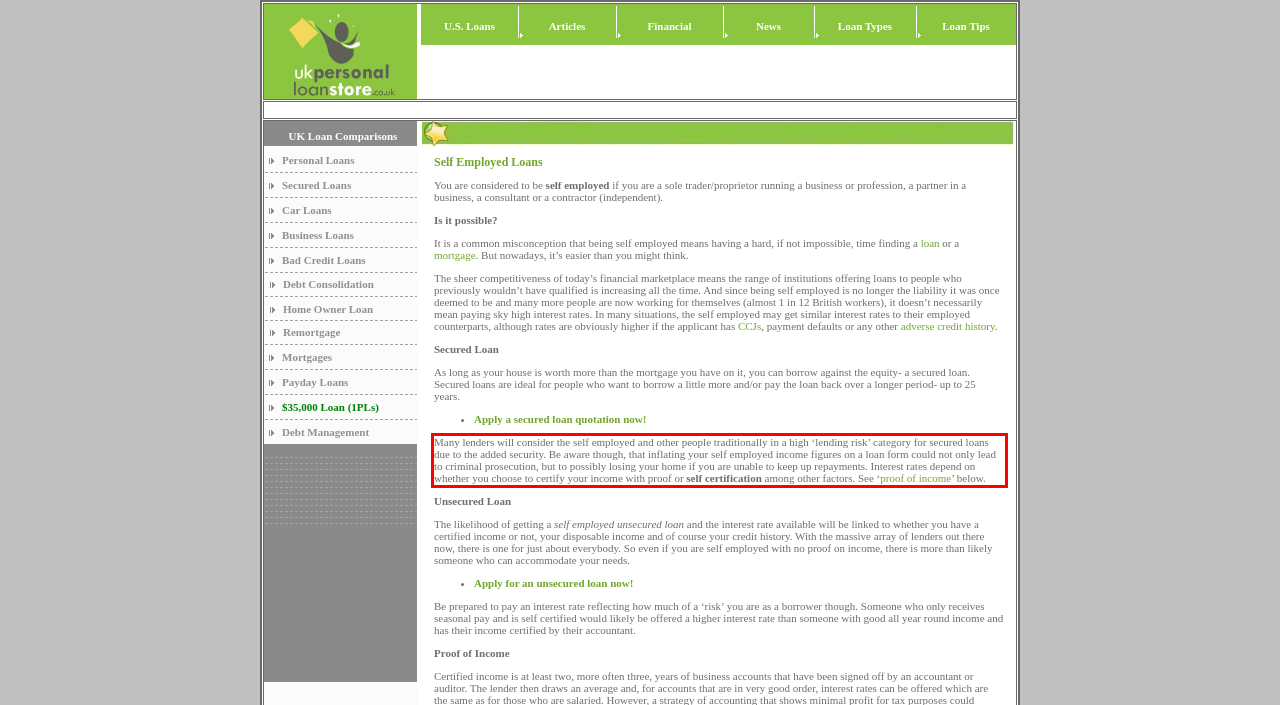Analyze the screenshot of a webpage where a red rectangle is bounding a UI element. Extract and generate the text content within this red bounding box.

Many lenders will consider the self employed and other people traditionally in a high ‘lending risk’ category for secured loans due to the added security. Be aware though, that inflating your self employed income figures on a loan form could not only lead to criminal prosecution, but to possibly losing your home if you are unable to keep up repayments. Interest rates depend on whether you choose to certify your income with proof or self certification among other factors. See ‘proof of income’ below.